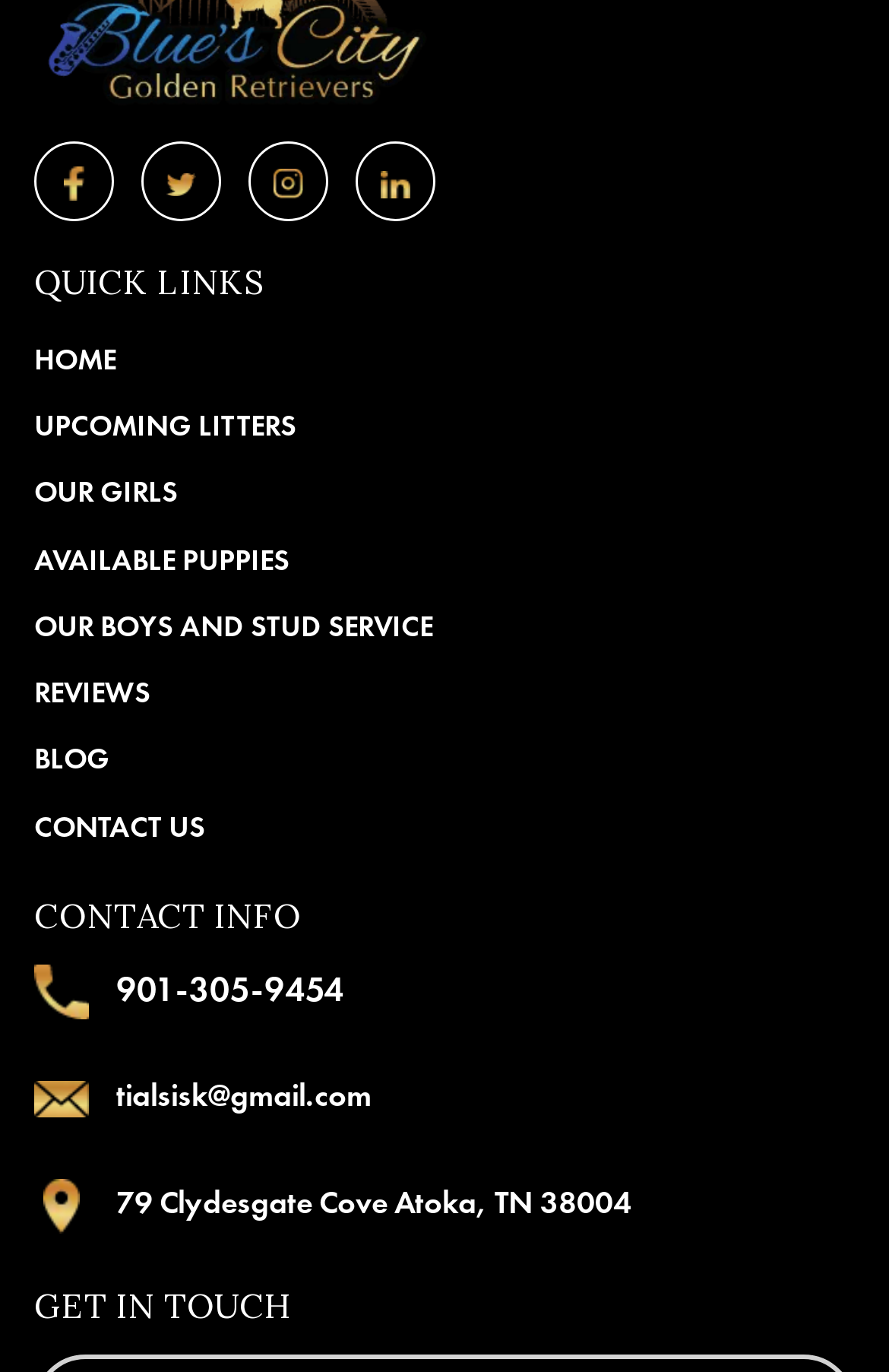Identify the bounding box coordinates of the area that should be clicked in order to complete the given instruction: "call 901-305-9454". The bounding box coordinates should be four float numbers between 0 and 1, i.e., [left, top, right, bottom].

[0.038, 0.702, 0.387, 0.742]